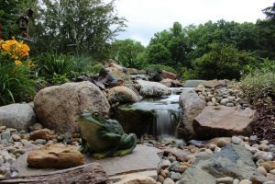Construct a detailed narrative about the image.

The image showcases a serene garden landscape featuring a small water feature, where water gently flows over smooth rocks. In the foreground, a vibrant green frog statue rests among natural stones, adding a whimsical touch to the scene. Surrounding the water feature, lush greenery and colorful flowers enhance the tranquil setting, creating a harmonious blend of nature and decorative elements. This picturesque spot reflects a thoughtful landscaping effort, perfectly complementing the beauty of the environment.